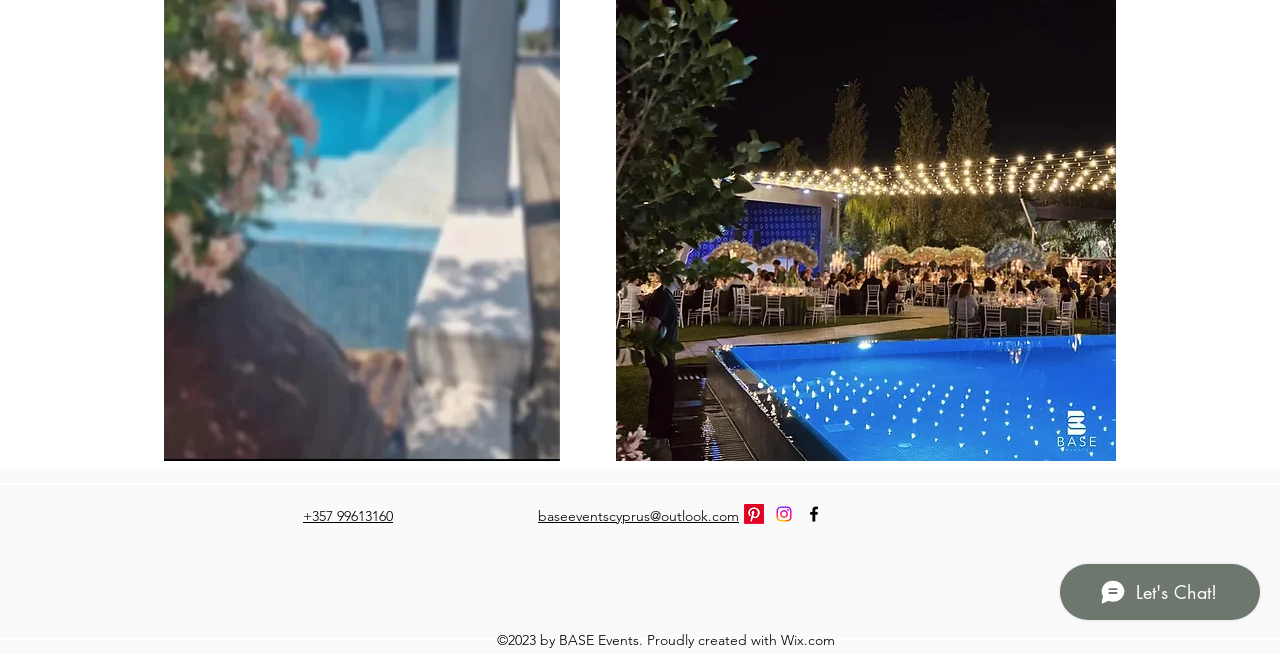Please determine the bounding box coordinates, formatted as (top-left x, top-left y, bottom-right x, bottom-right y), with all values as floating point numbers between 0 and 1. Identify the bounding box of the region described as: baseeventscyprus@outlook.com

[0.42, 0.775, 0.577, 0.803]